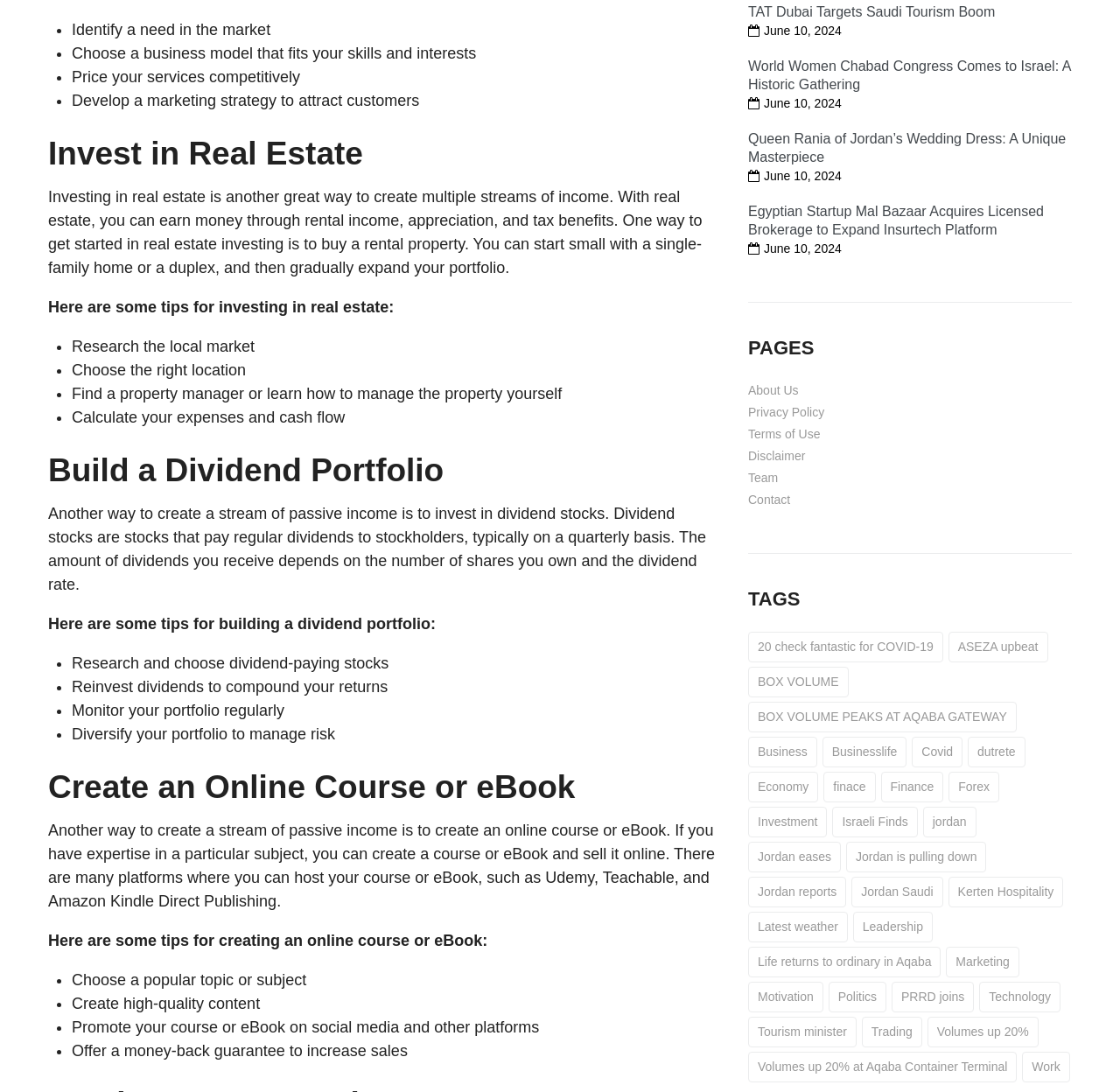Locate the bounding box coordinates of the clickable area needed to fulfill the instruction: "Click on 'Create an Online Course or eBook'".

[0.043, 0.705, 0.645, 0.738]